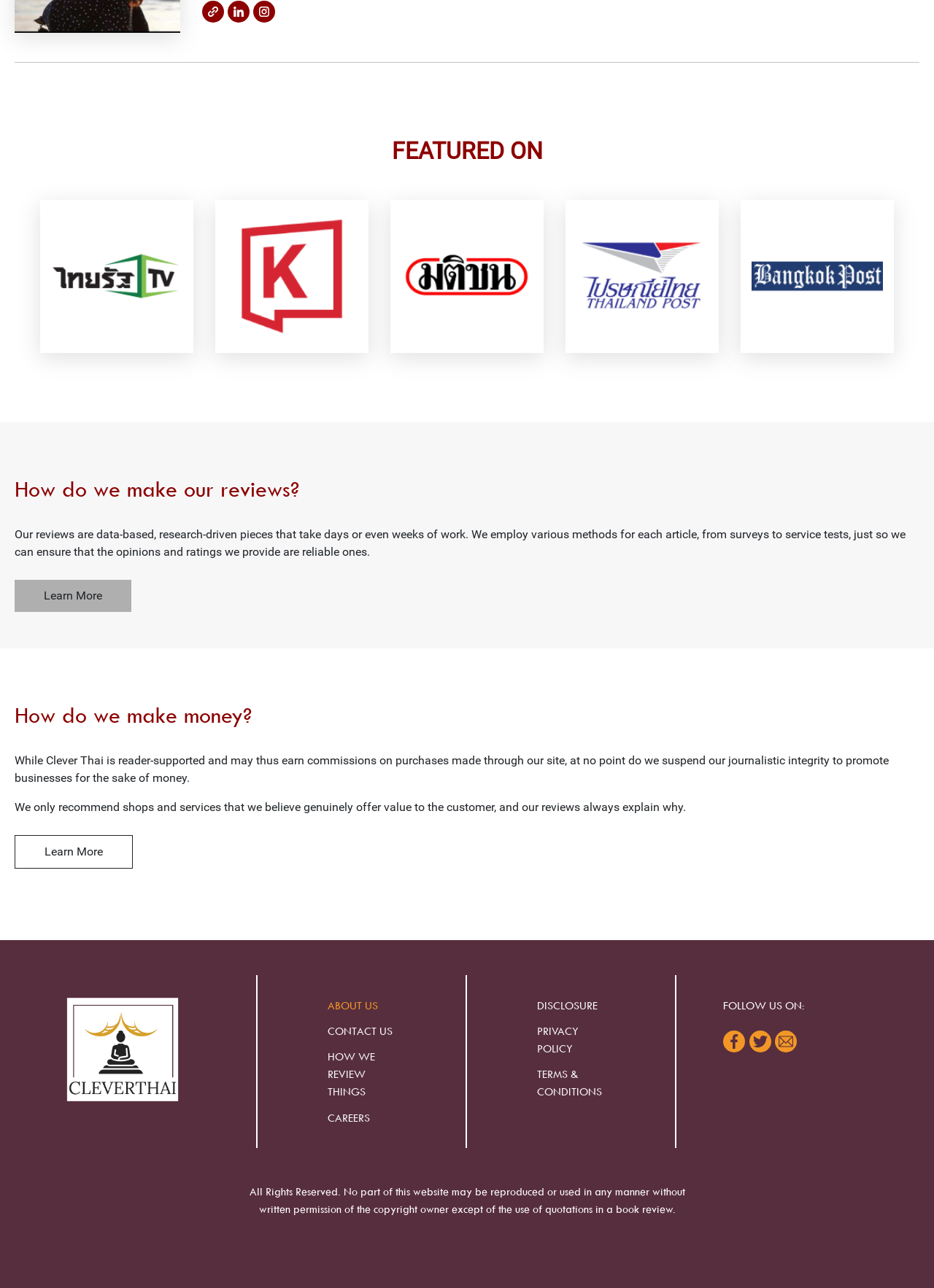Identify the bounding box coordinates of the clickable region to carry out the given instruction: "Follow on social media".

[0.774, 0.8, 0.798, 0.817]